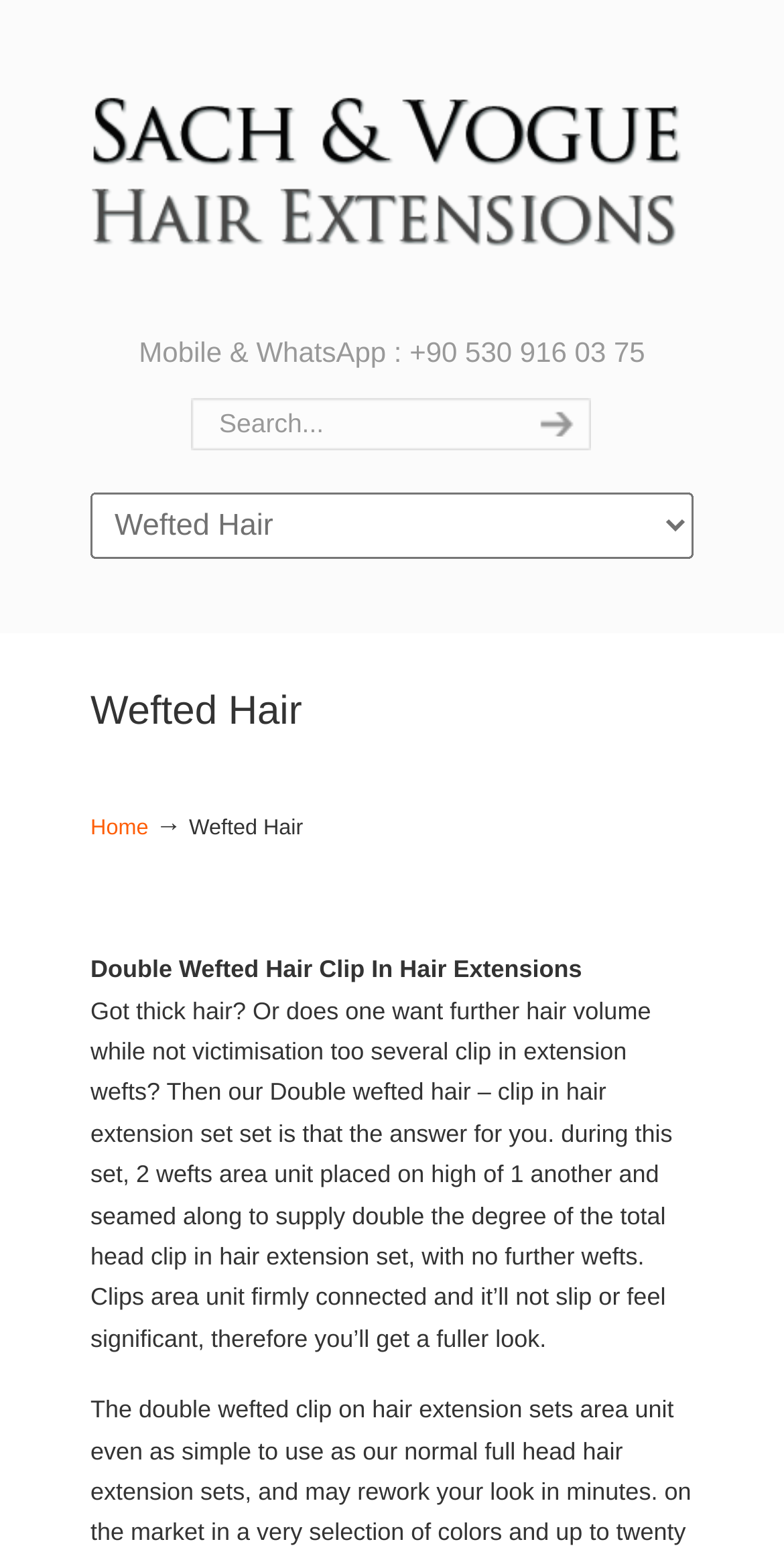Provide a one-word or short-phrase response to the question:
How many wefts are placed on top of each other in the double wefted hair?

2